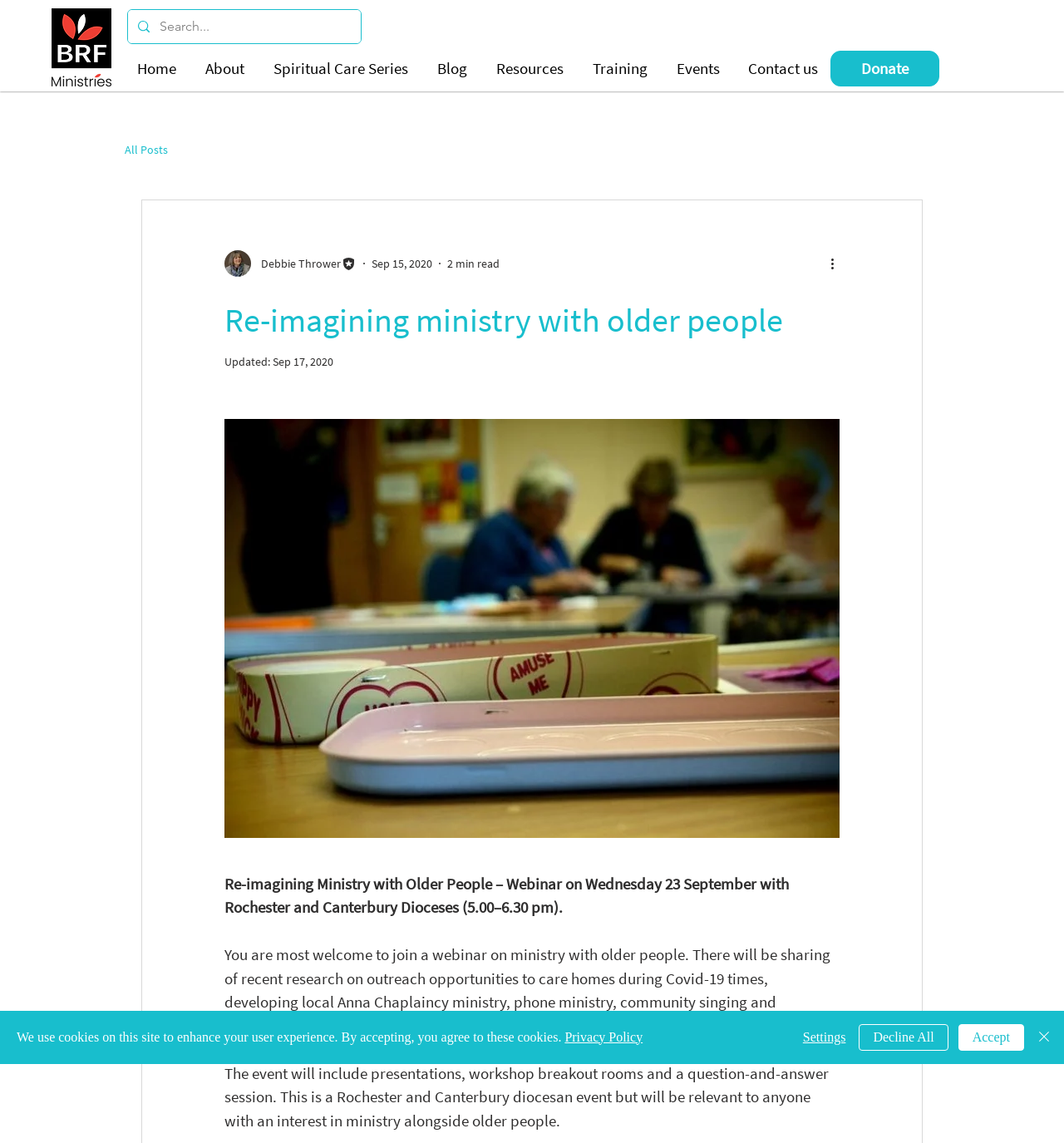Use a single word or phrase to answer the question:
What is the role of Debbie Thrower?

Editor